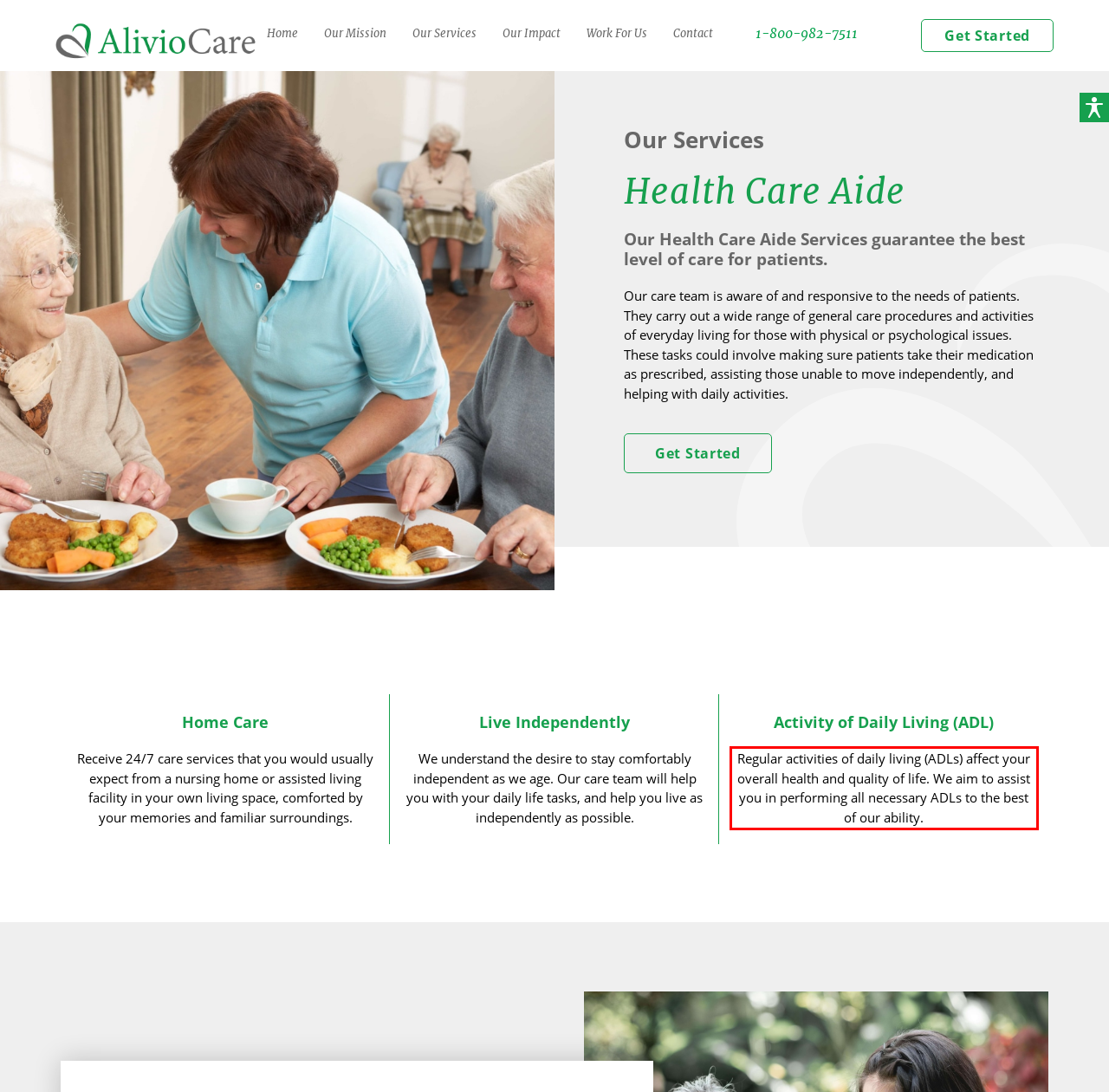Please identify and extract the text content from the UI element encased in a red bounding box on the provided webpage screenshot.

Regular activities of daily living (ADLs) affect your overall health and quality of life. We aim to assist you in performing all necessary ADLs to the best of our ability.